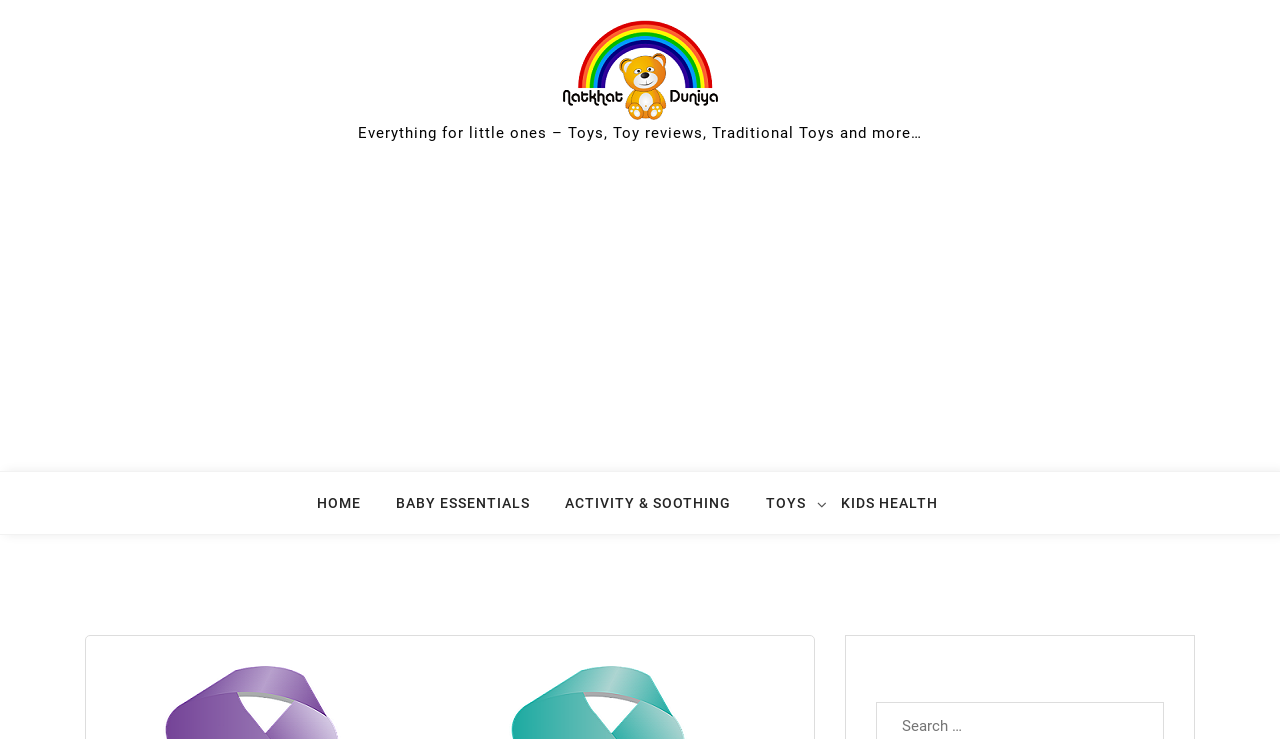What is the topic of the main content on this webpage?
Refer to the image and provide a thorough answer to the question.

The webpage's meta description mentions ADHD, and the presence of a link with the text 'What is ADHD?' suggests that the main content of the webpage is related to this topic.